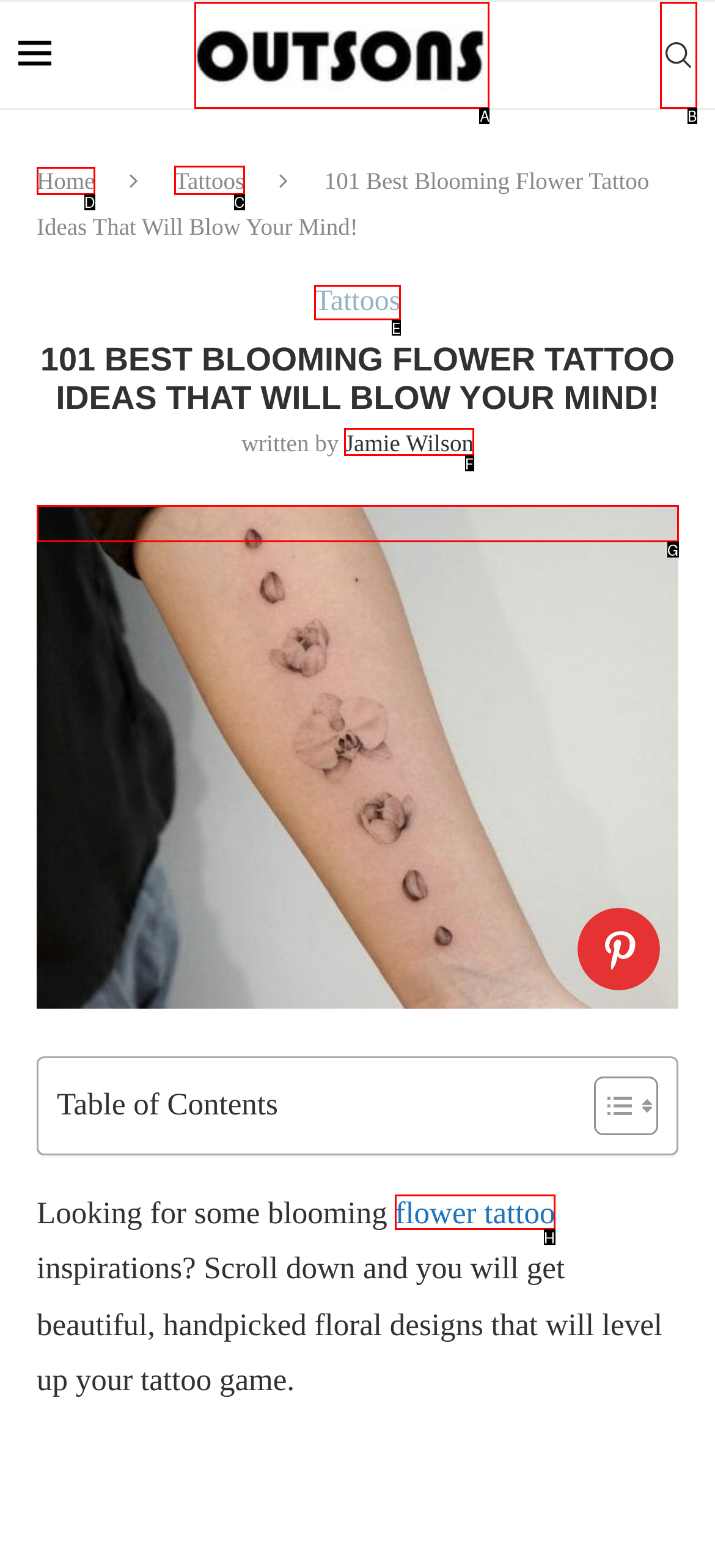For the task "view tattoos", which option's letter should you click? Answer with the letter only.

C